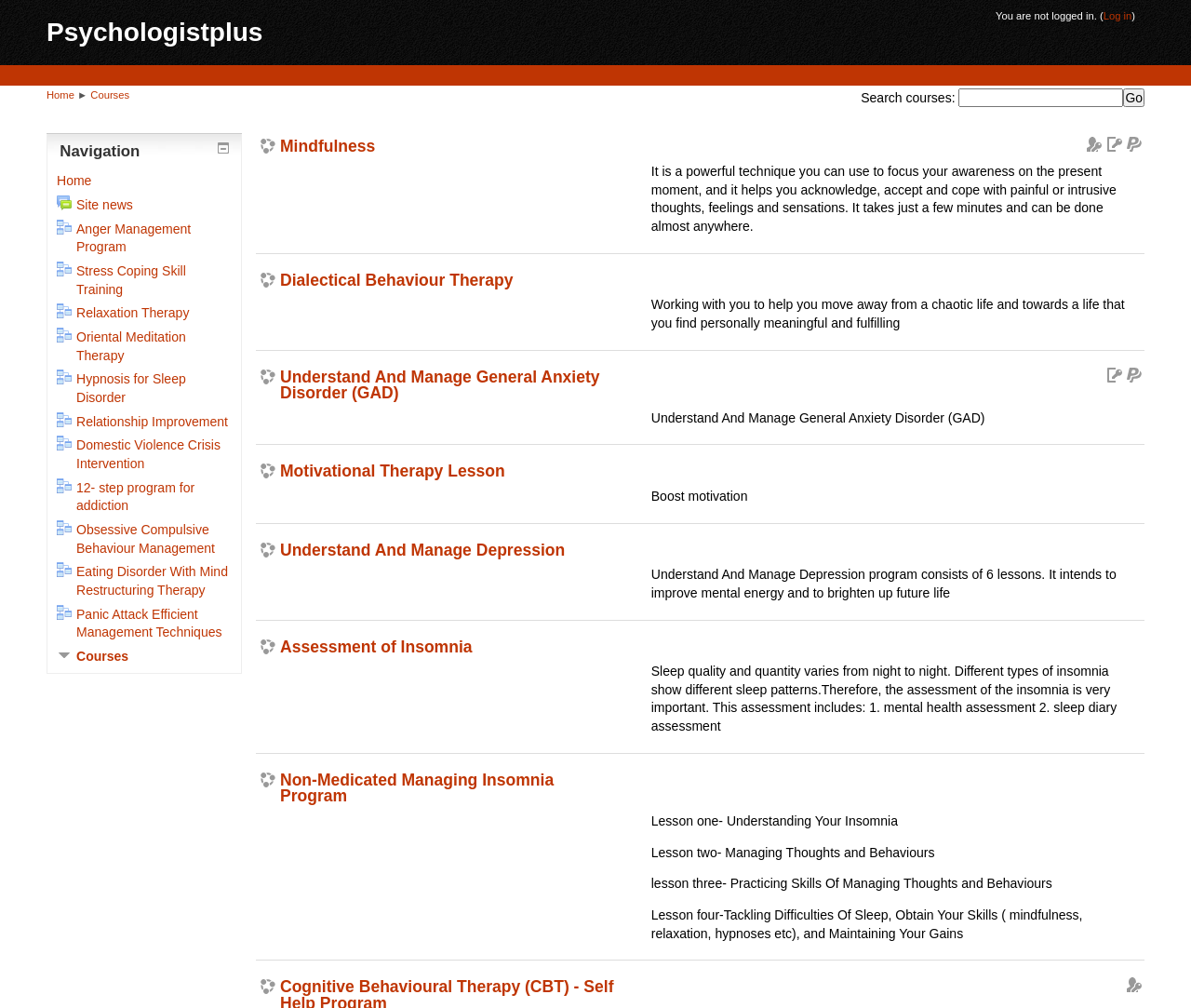Locate the bounding box of the user interface element based on this description: "Relationship Improvement".

[0.064, 0.411, 0.191, 0.425]